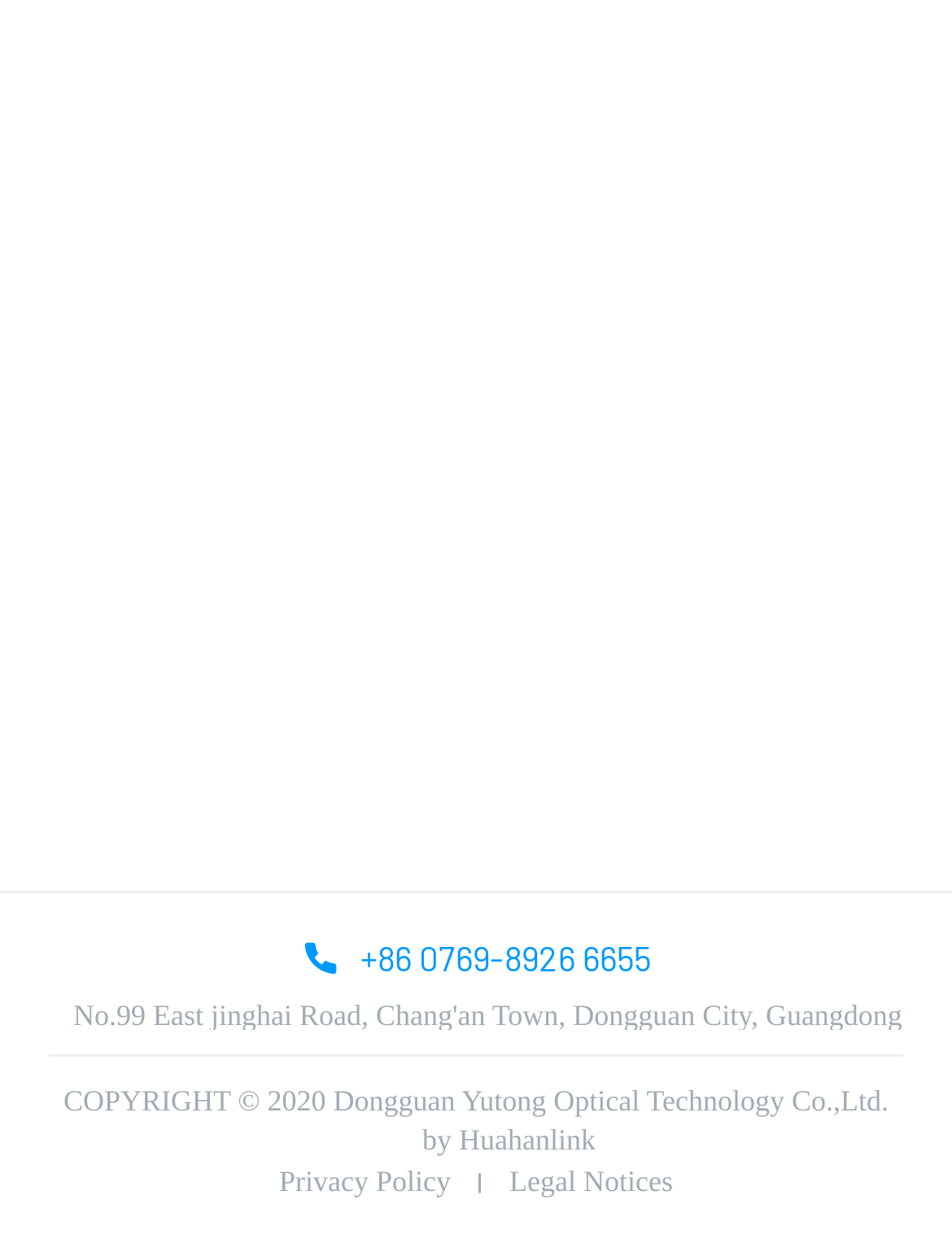Please provide a one-word or short phrase answer to the question:
How many links are in the footer?

4